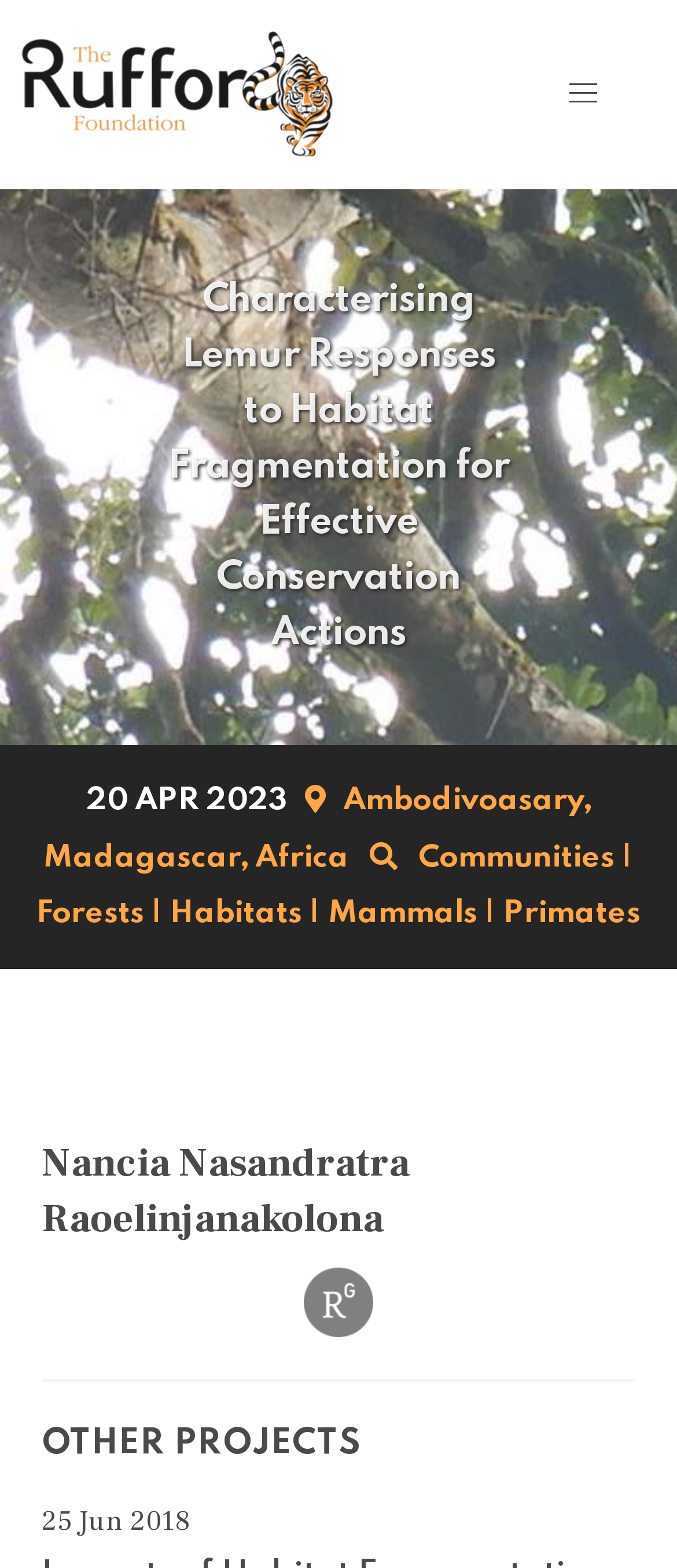Summarize the webpage in an elaborate manner.

The webpage is about a research project titled "Characterising Lemur Responses to Habitat Fragmentation for Effective Conservation Actions" by Nancia Nasandratra Raoelinjanakolona, supported by The Rufford Foundation. 

At the top of the page, there is a main navigation section with a logo image on the left and a menu button on the right. 

Below the navigation section, the title of the project is prominently displayed, followed by the date "20 APR 2023" and the location "Ambodivoasary, Madagascar, Africa". 

There are six links below the location, categorized by themes: "Communities", "Forests", "Habitats", "Mammals", "Primates", separated by vertical lines. 

The researcher's name, Nancia Nasandratra Raoelinjanakolona, is displayed in a larger font below these links. 

On the same level as the researcher's name, there is a link with an image, likely a profile picture or a project image. 

A horizontal separator line divides the page, followed by a section titled "OTHER PROJECTS". 

Below this section, there is another project listed, with a date "25 Jun 2018".